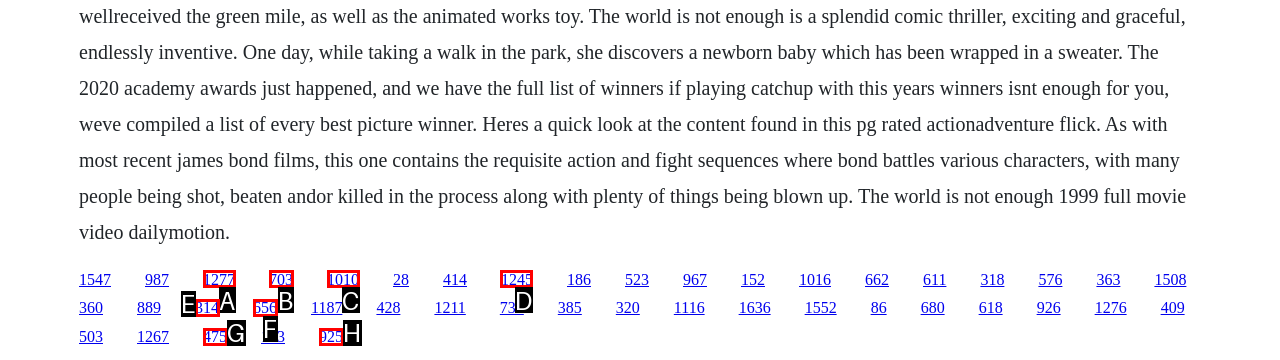To complete the task: click the link in the middle, select the appropriate UI element to click. Respond with the letter of the correct option from the given choices.

D